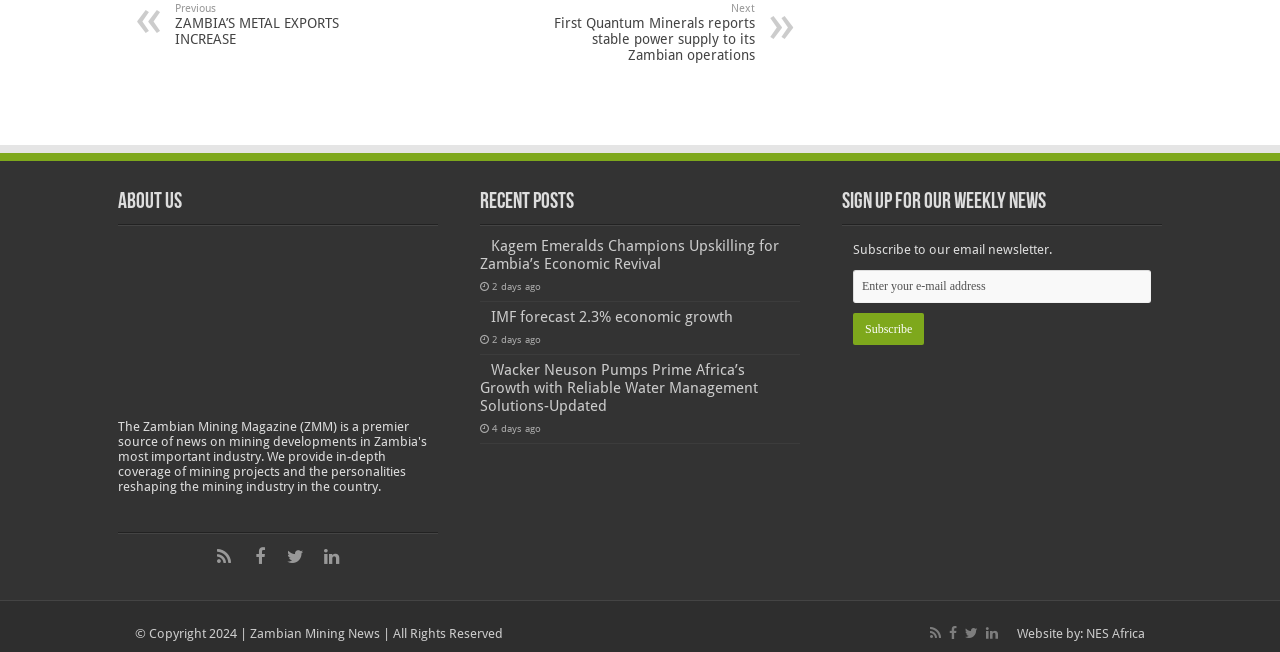Please examine the image and provide a detailed answer to the question: What is the copyright year stated at the bottom of the webpage?

The copyright information is located at the bottom of the webpage, and it states '© Copyright 2024 | Zambian Mining News | All Rights Reserved'. The year mentioned is 2024, which is the copyright year.